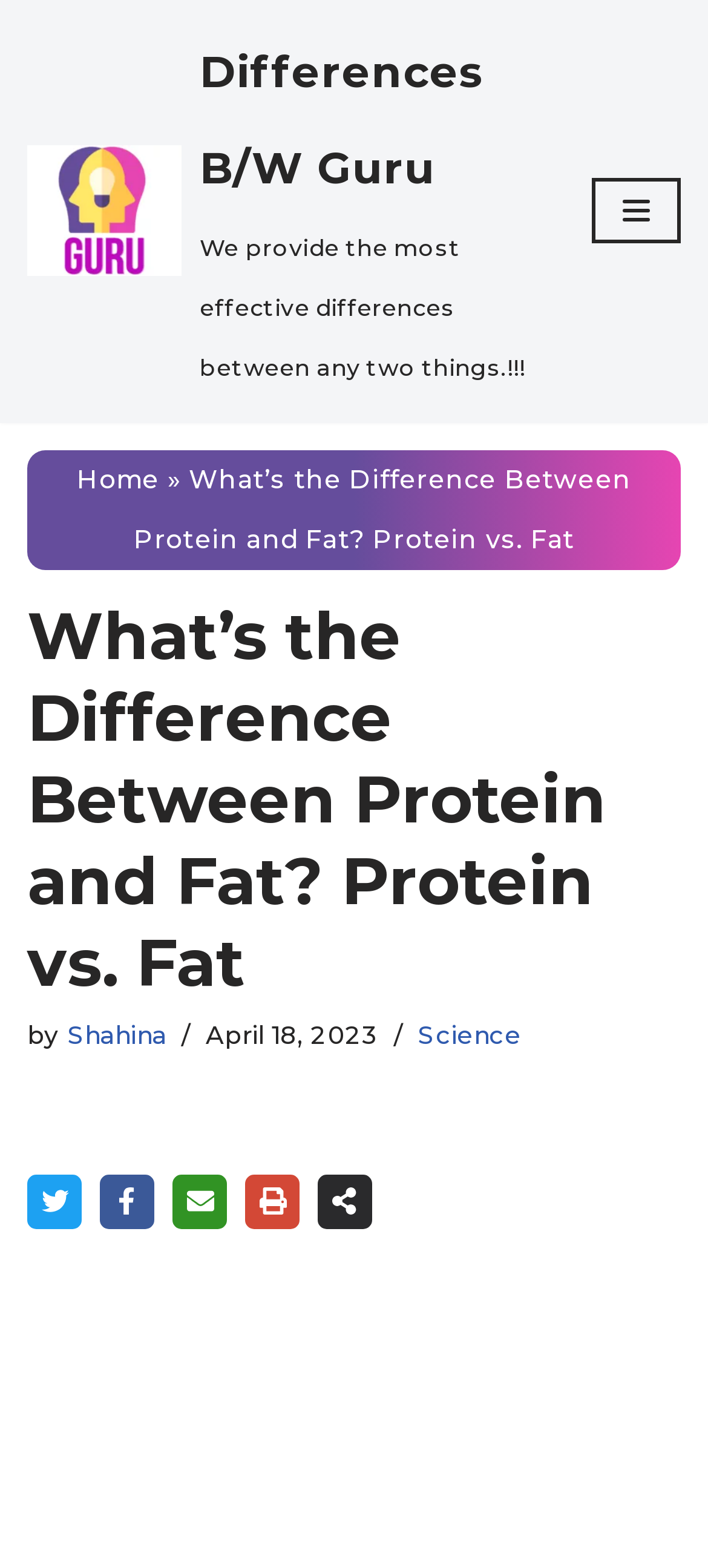What is the date of publication?
Examine the webpage screenshot and provide an in-depth answer to the question.

The date of publication can be found below the main heading, where it says 'April 18, 2023' in a time format.